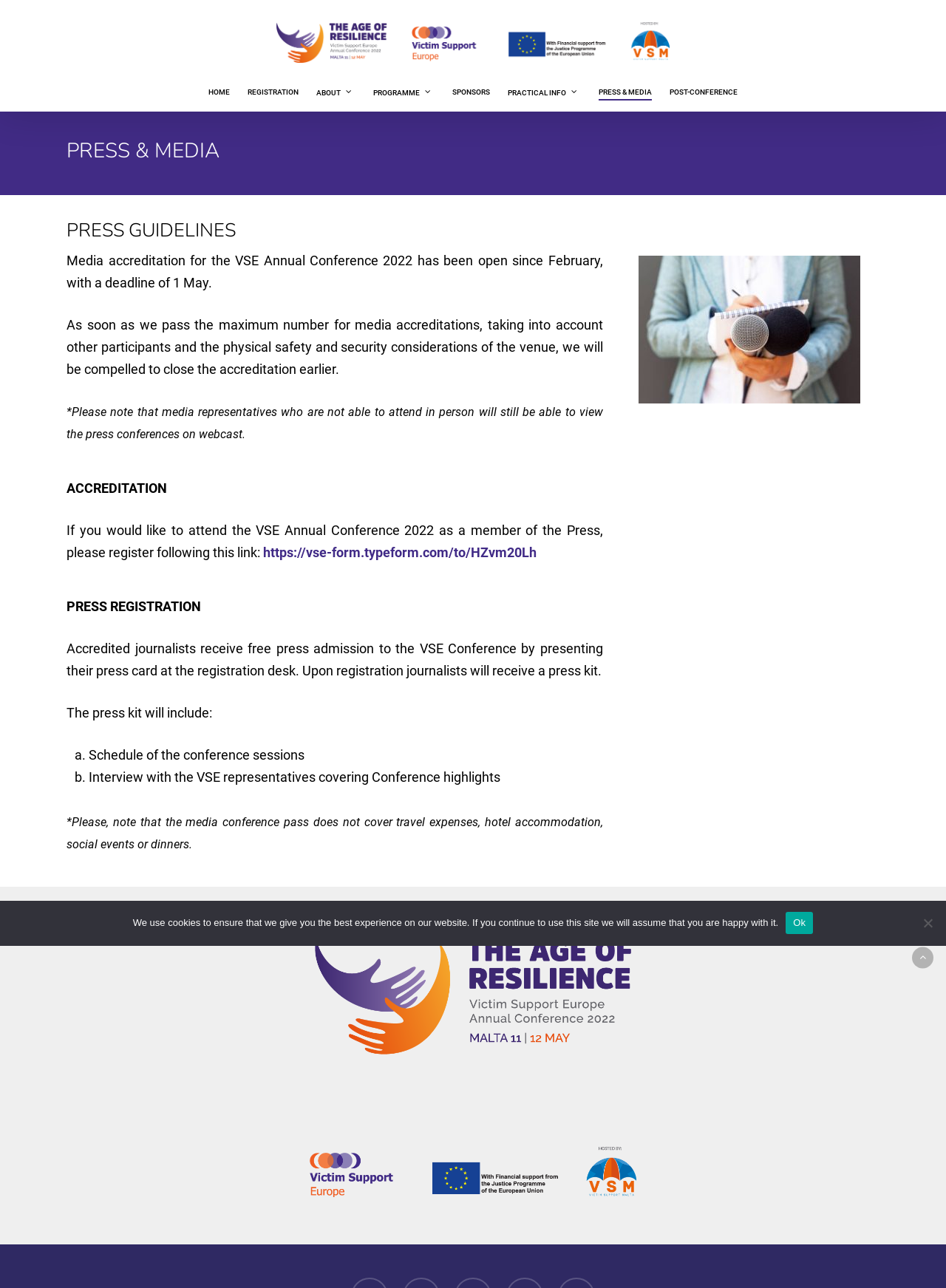Find the bounding box of the UI element described as: "About". The bounding box coordinates should be given as four float values between 0 and 1, i.e., [left, top, right, bottom].

[0.334, 0.068, 0.376, 0.075]